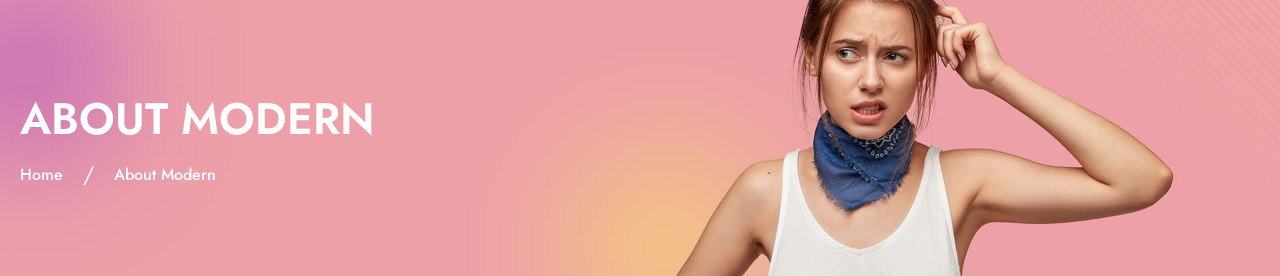Please provide a brief answer to the following inquiry using a single word or phrase:
What is the dominant color of the background?

Pink